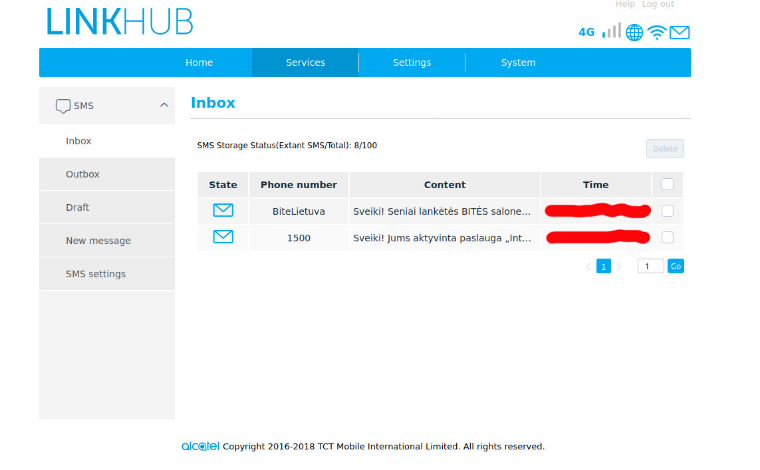Provide a comprehensive description of the image.

The image depicts a user interface from the LINKHUB web application, specifically highlighting the "Inbox" section for viewing SMS messages. The layout includes a navigation panel on the left side with options for various message-related actions, such as "Outbox," "Draft," "New message," and "SMS settings." 

At the top, the heading "Inbox" indicates that the user is currently viewing their received messages. Below this, there is a status line showing the SMS storage status, displaying that the user has a total of 8 messages stored out of a maximum of 100. 

The inbox itself features a table format, with columns for "State," "Phone number," "Content," and "Time." Two messages are listed:
1. From "BiteLietuva," with a partial message indicating a welcome or registration notice.
2. From the number "1500," also containing a message related to service activation.

Overall, the interface suggests a straightforward and organized way to manage SMS communications, emphasizing ease of access and clarity in the presentation of message information.